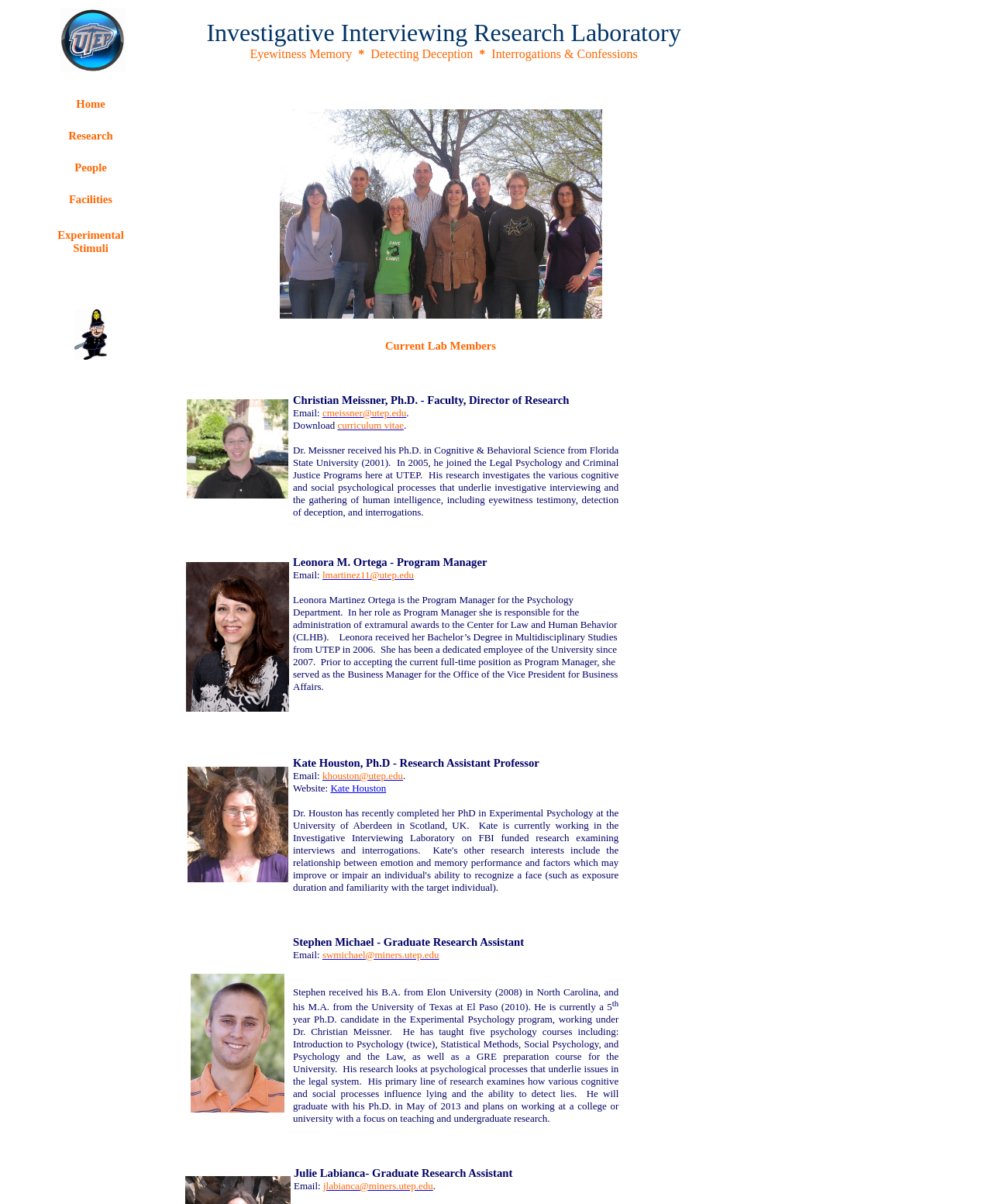Examine the image and give a thorough answer to the following question:
What is the title of the first section on the webpage?

The first section on the webpage is titled 'Current Lab Members', which lists the current researchers and staff members of the laboratory.